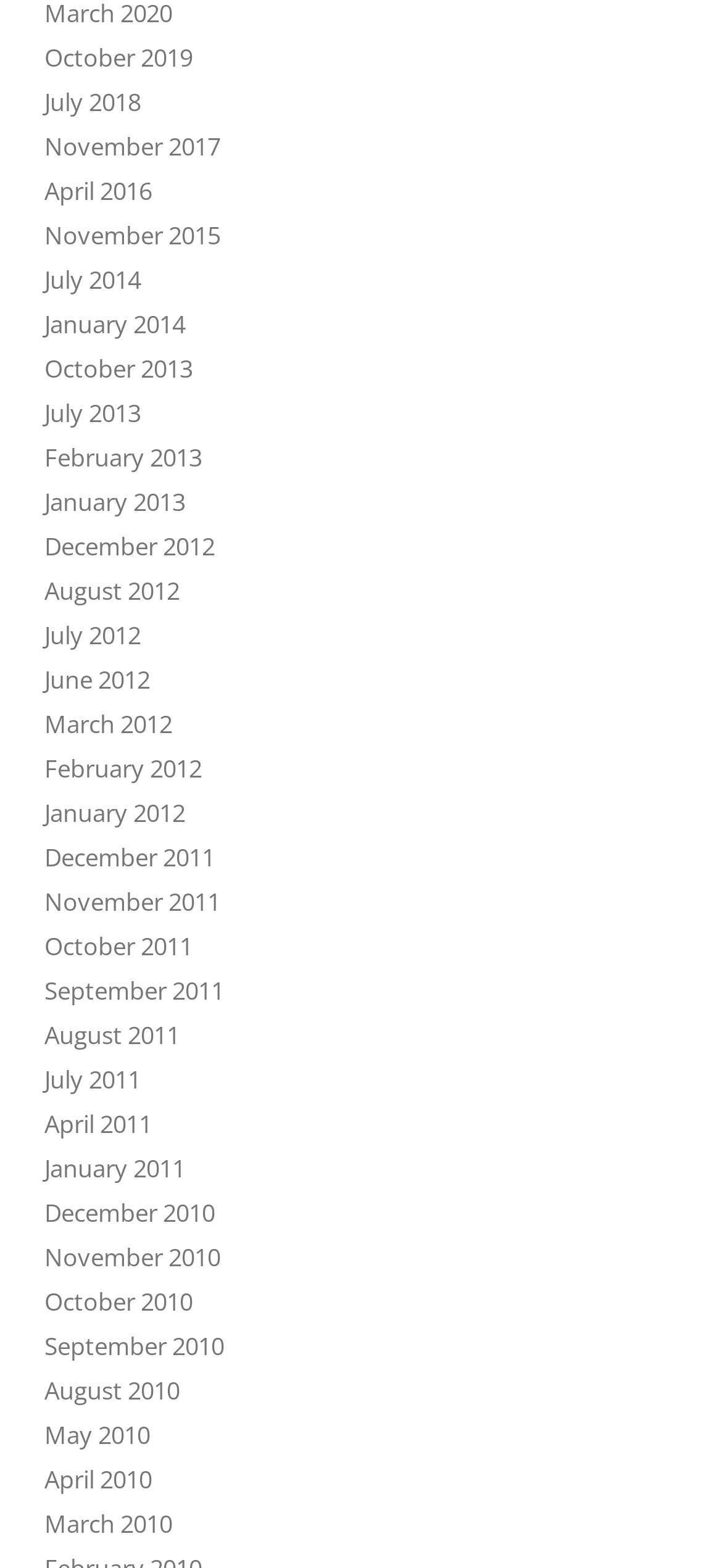How many months are available for the year 2012?
Refer to the image and answer the question using a single word or phrase.

6